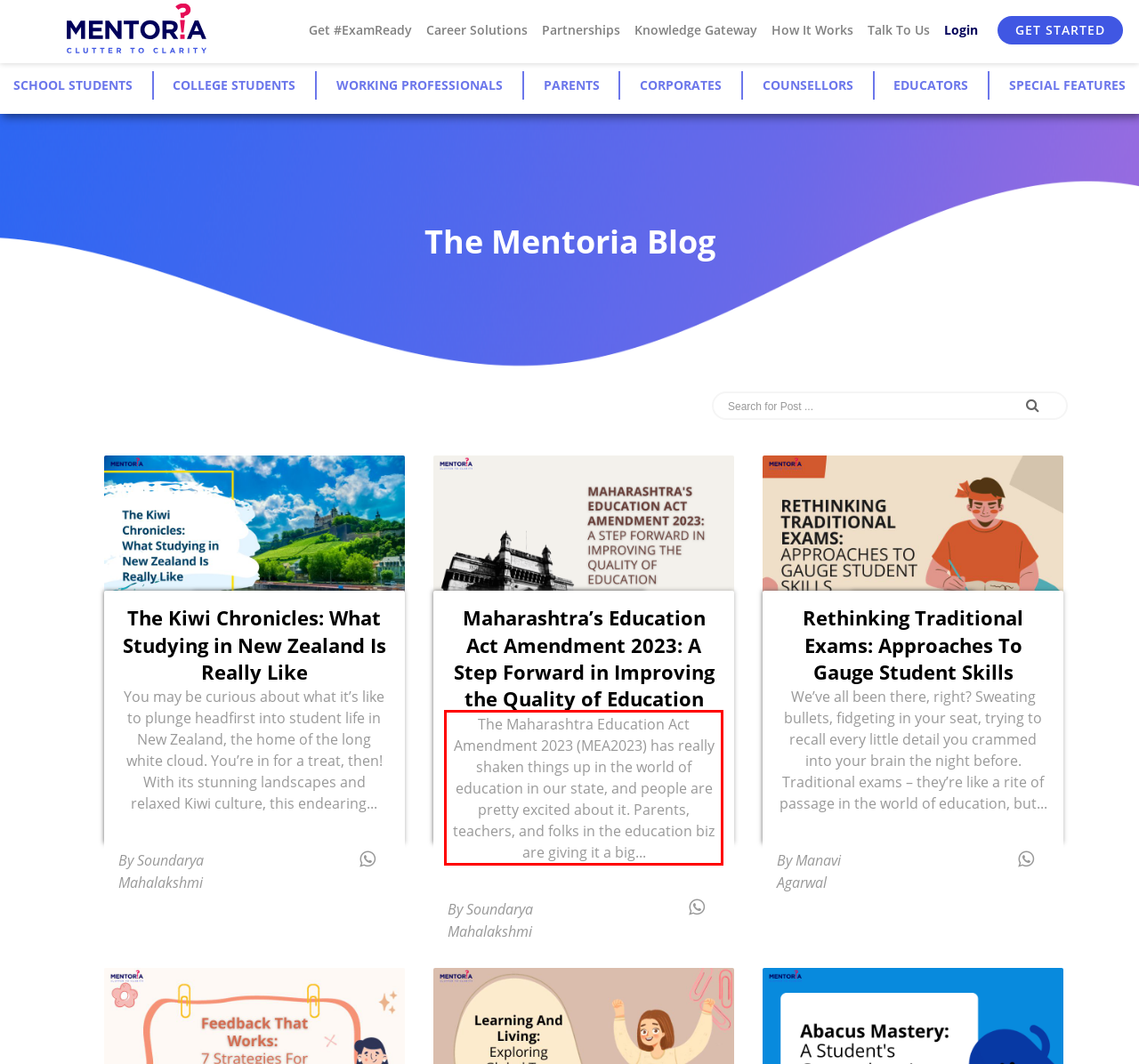Identify the text inside the red bounding box on the provided webpage screenshot by performing OCR.

The Maharashtra Education Act Amendment 2023 (MEA2023) has really shaken things up in the world of education in our state, and people are pretty excited about it. Parents, teachers, and folks in the education biz are giving it a big...